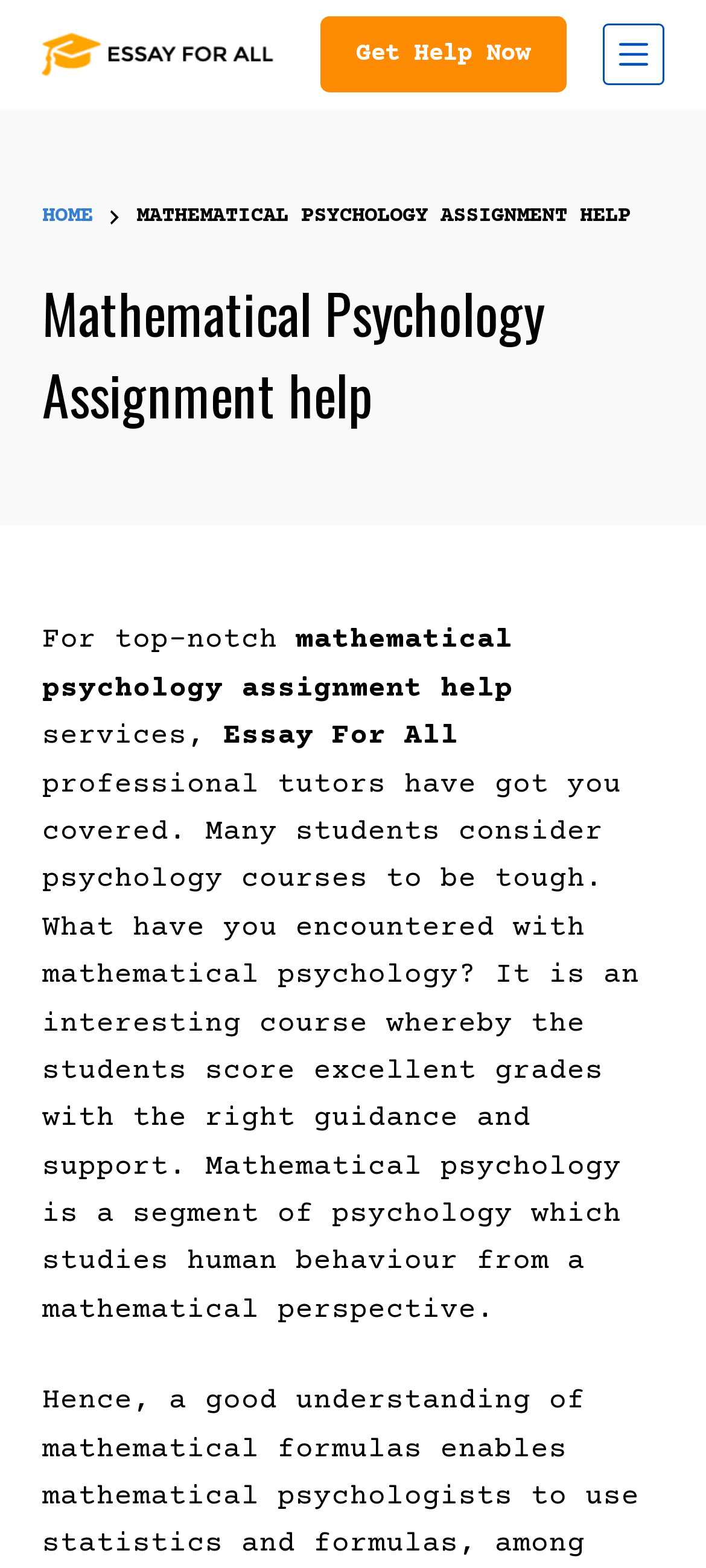Generate a thorough explanation of the webpage's elements.

The webpage is about Mathematical Psychology Assignment help, specifically offering services from Essay For All. At the top-left corner, there is a link to skip to the content. Next to it, on the top-left section, is the Essay For All logo, which is an image. On the top-right section, there is a link to "Get Help Now" and a button labeled "Menu".

Below the top section, there is a header area that spans across the page. It contains a link to the "HOME" page, a heading that reads "Mathematical Psychology Assignment help", and a few lines of text that describe the services offered. The text explains that Essay For All provides top-notch mathematical psychology assignment help services, and that their professional tutors can assist students who find psychology courses challenging.

The text also provides a brief introduction to mathematical psychology, describing it as a segment of psychology that studies human behavior from a mathematical perspective. Overall, the webpage appears to be a service page offering assignment help and tutoring services for mathematical psychology courses.